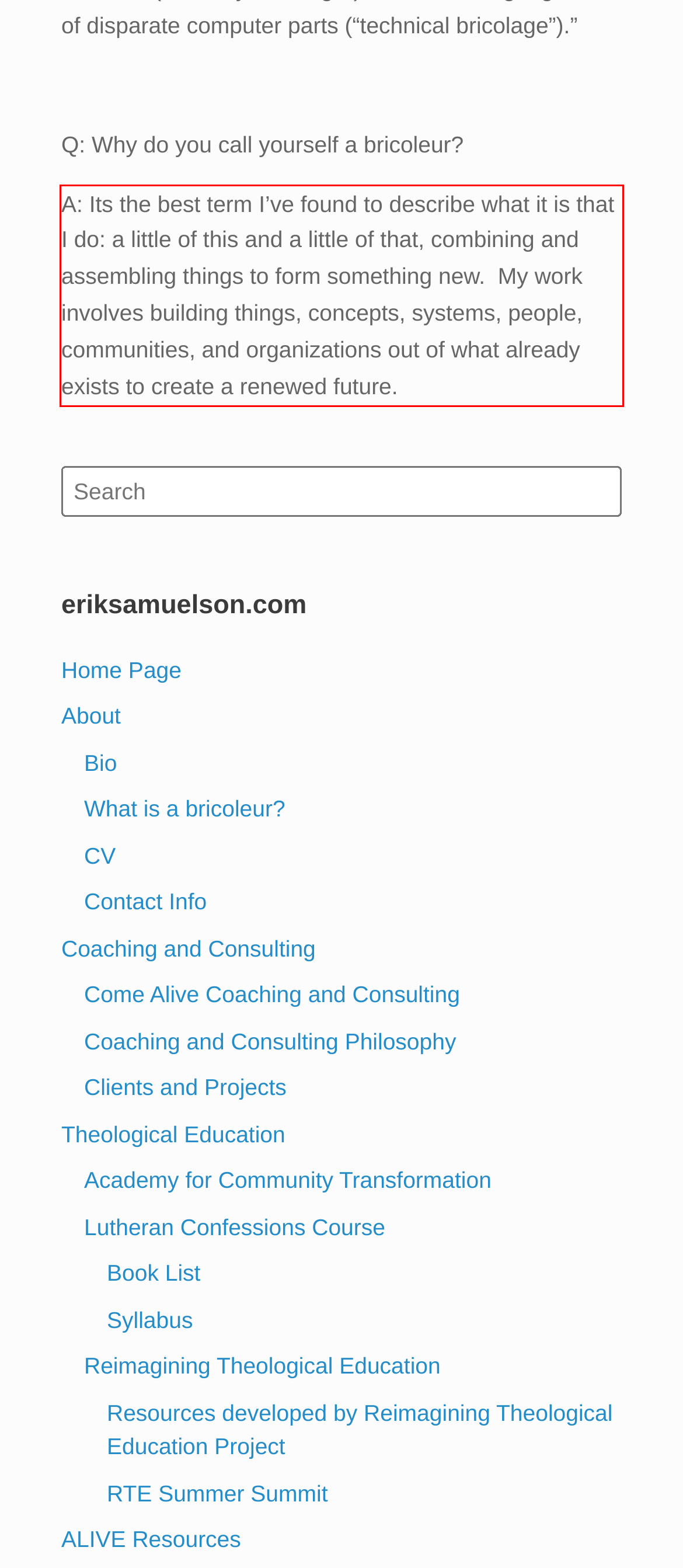With the provided screenshot of a webpage, locate the red bounding box and perform OCR to extract the text content inside it.

A: Its the best term I’ve found to describe what it is that I do: a little of this and a little of that, combining and assembling things to form something new. My work involves building things, concepts, systems, people, communities, and organizations out of what already exists to create a renewed future.